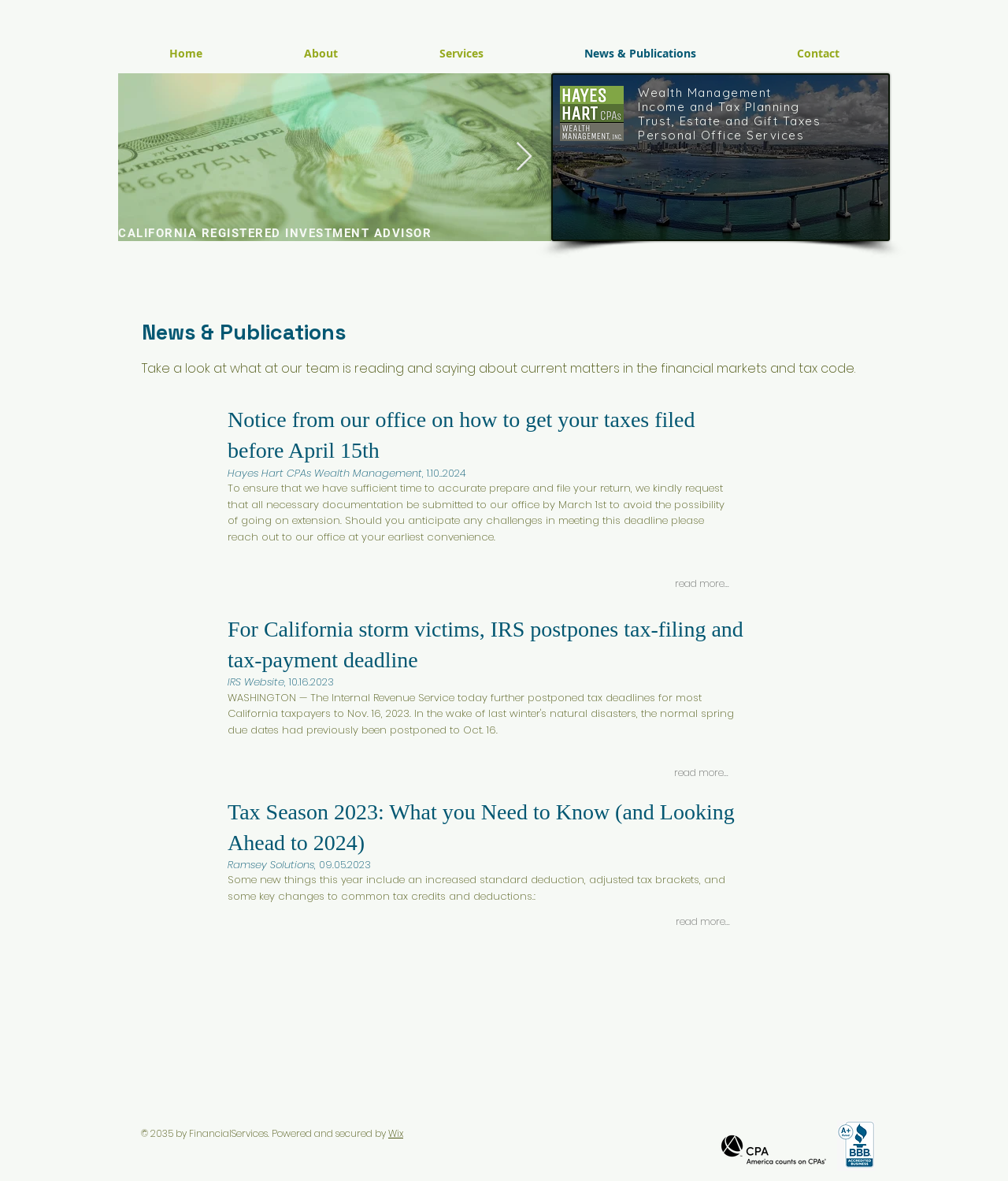Identify the bounding box coordinates of the element that should be clicked to fulfill this task: "Click the 'Home' link". The coordinates should be provided as four float numbers between 0 and 1, i.e., [left, top, right, bottom].

[0.117, 0.037, 0.251, 0.053]